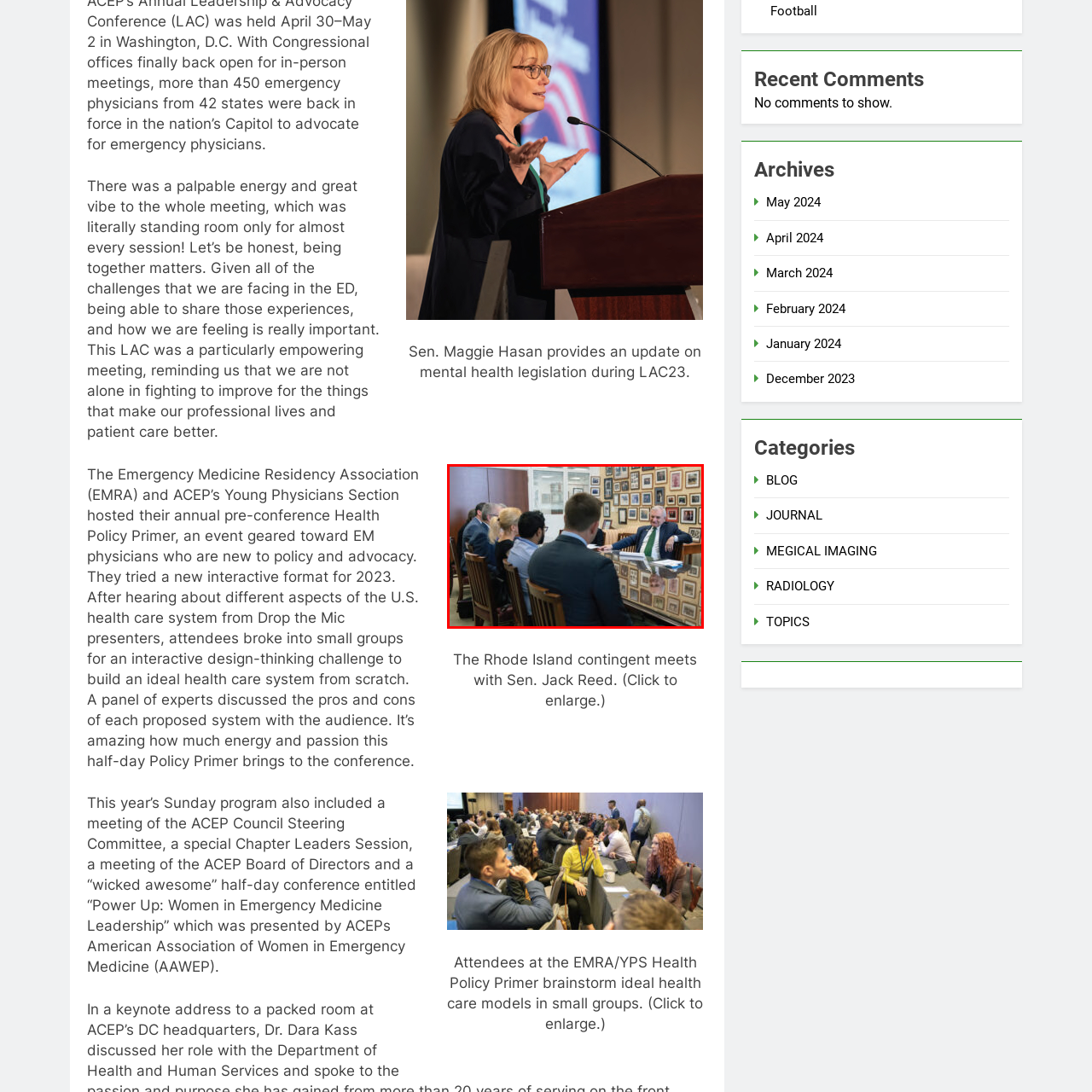What is on the wall behind the individuals?
Pay attention to the section of the image highlighted by the red bounding box and provide a comprehensive answer to the question.

The caption states that the wall is 'adorned with a collection of framed photographs and documents', which suggests that the wall is decorated with framed items that are likely related to the official office setting.